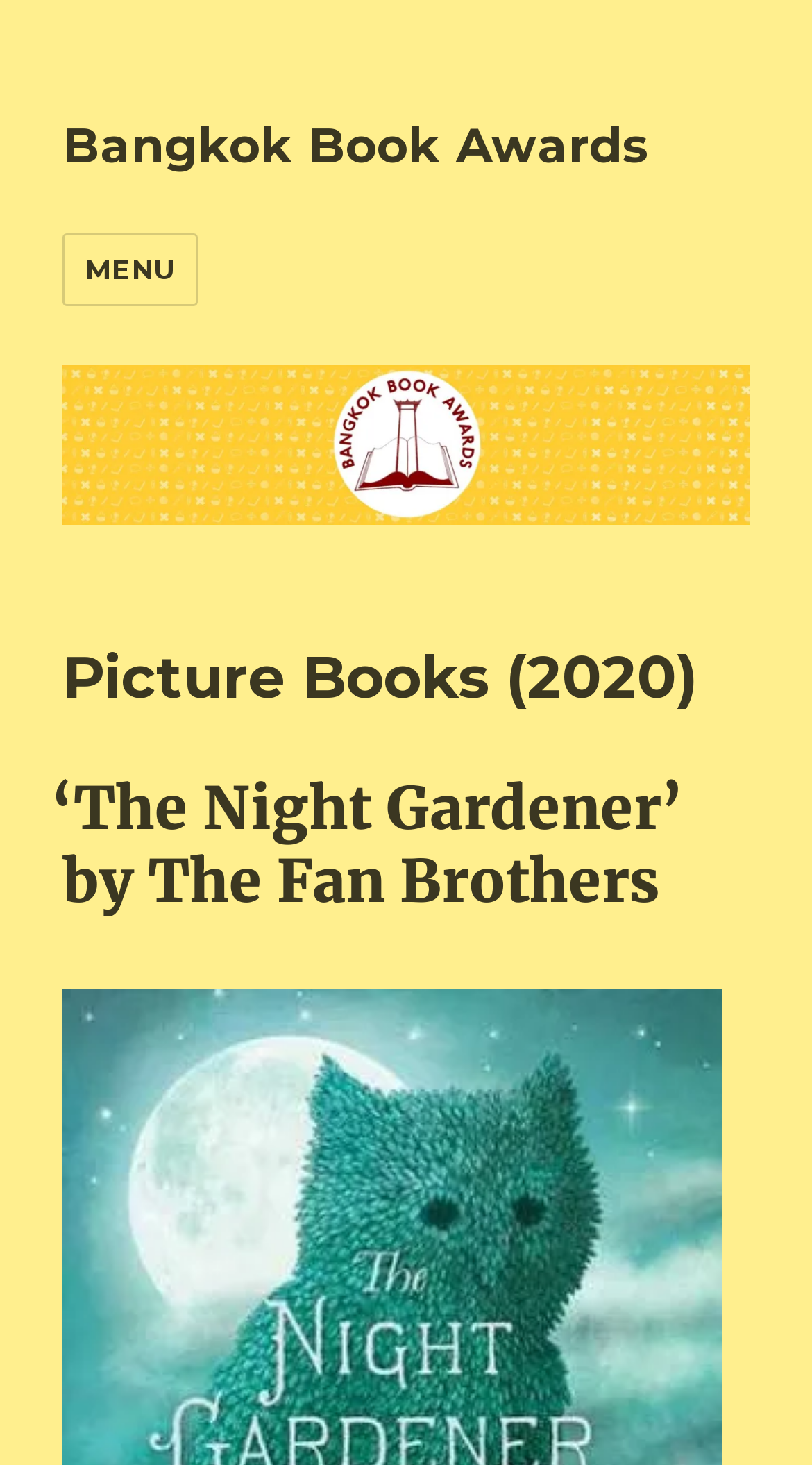Provide a thorough description of the webpage you see.

The webpage is about the Bangkok Book Awards, specifically the Picture Books category for 2020. At the top left, there is a link to the Bangkok Book Awards, and next to it, a button labeled "MENU" that controls the site navigation and social navigation. 

Below the button, there is another link to the Bangkok Book Awards, accompanied by an image with the same name. The image takes up most of the width of the page. 

Above the image, there is a heading that reads "Picture Books (2020)". Directly below the image, there is another heading that announces the winner, "‘The Night Gardener’ by The Fan Brothers".